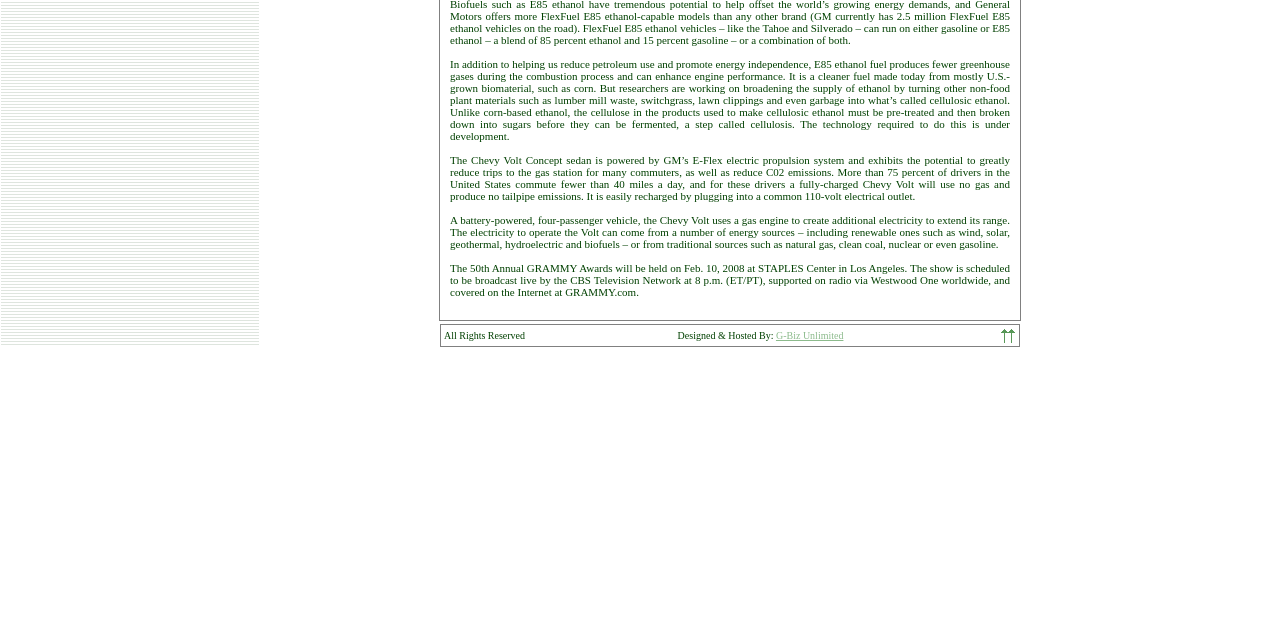Provide the bounding box coordinates of the UI element that matches the description: "G-Biz Unlimited".

[0.606, 0.516, 0.659, 0.533]